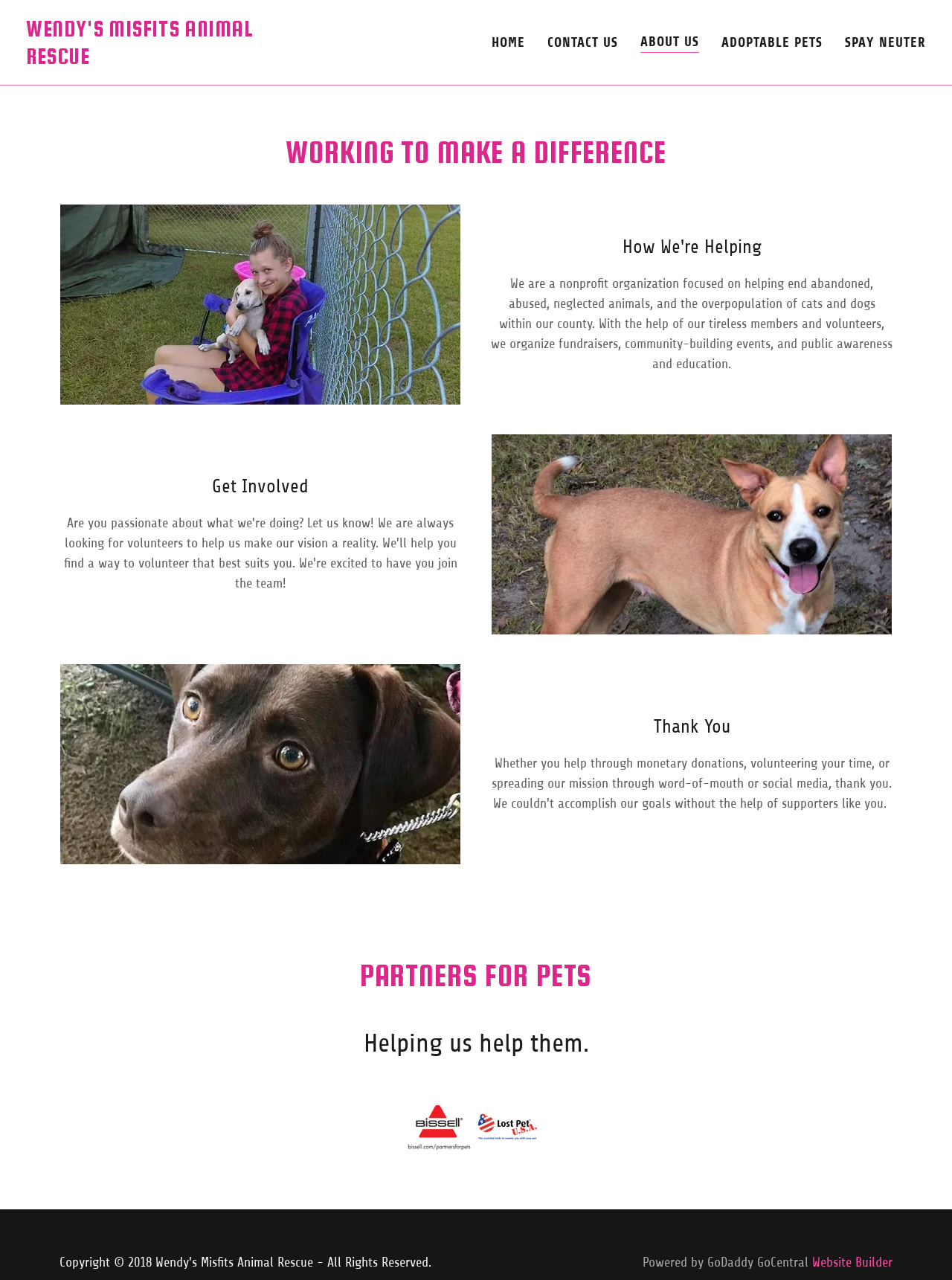What is the name of the website builder used?
Respond to the question with a single word or phrase according to the image.

GoDaddy GoCentral Website Builder